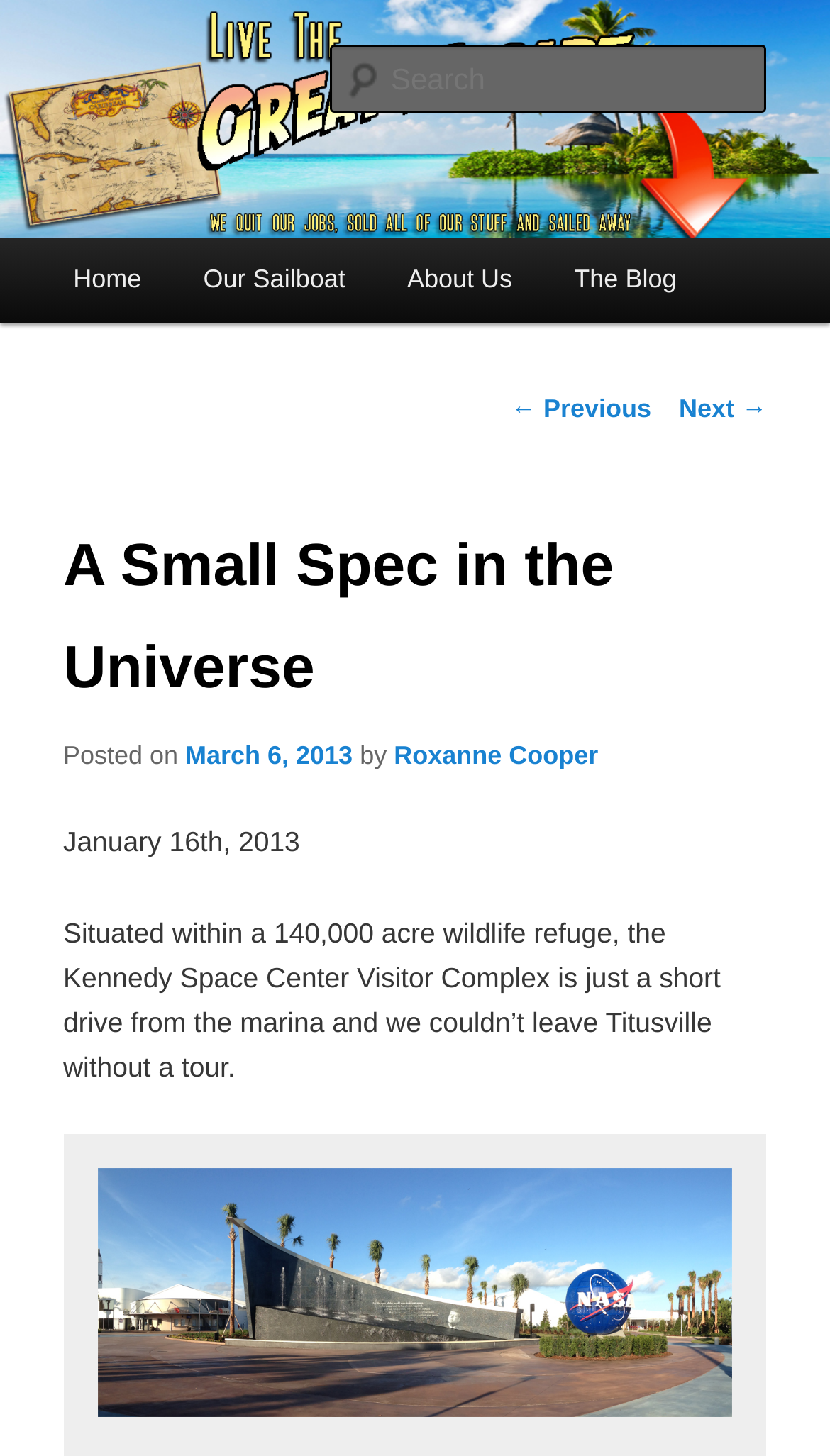Could you indicate the bounding box coordinates of the region to click in order to complete this instruction: "Search for something".

[0.396, 0.031, 0.924, 0.078]